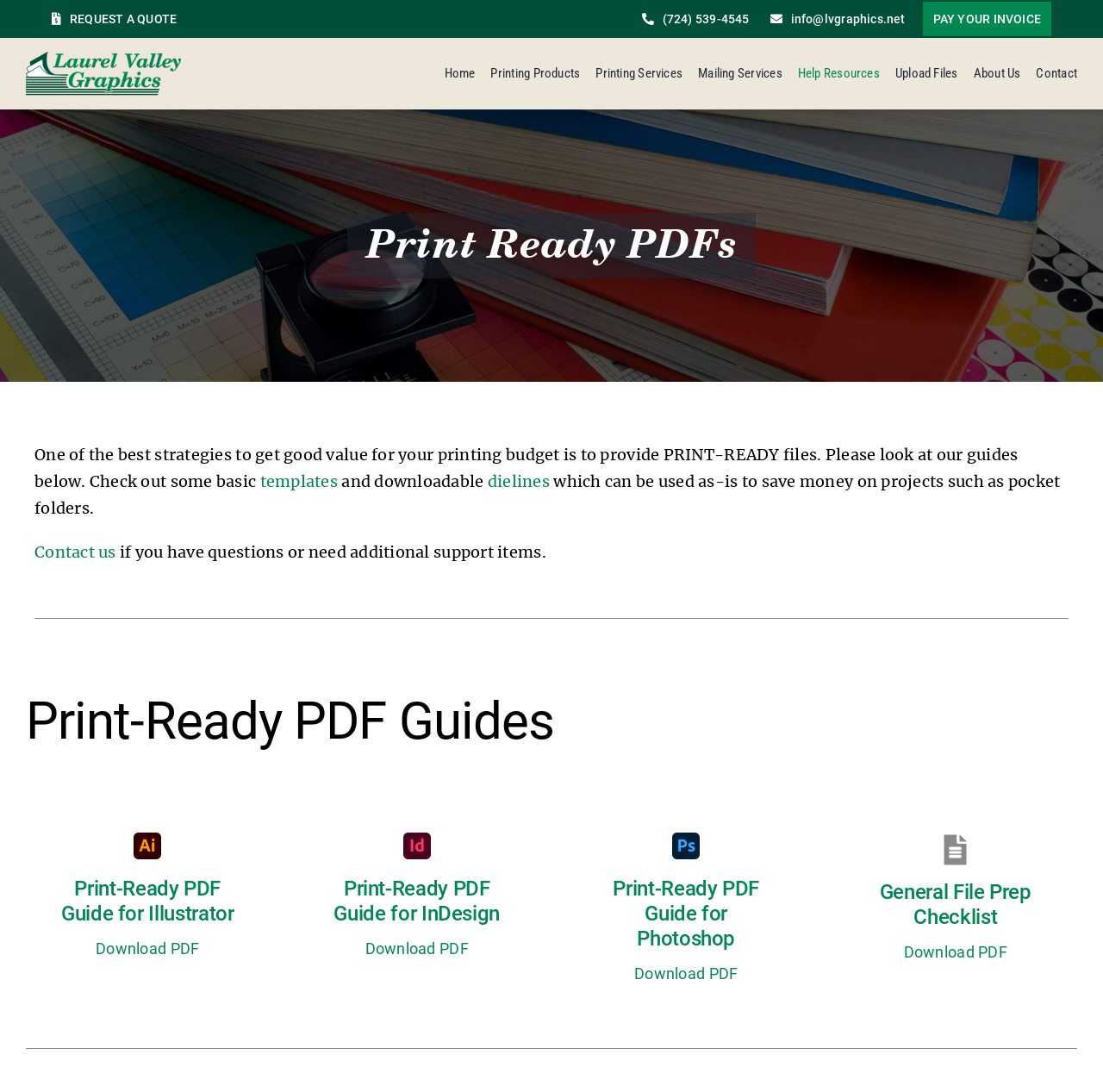Can you find the bounding box coordinates of the area I should click to execute the following instruction: "Call Laurel Valley Graphics"?

[0.582, 0.002, 0.679, 0.033]